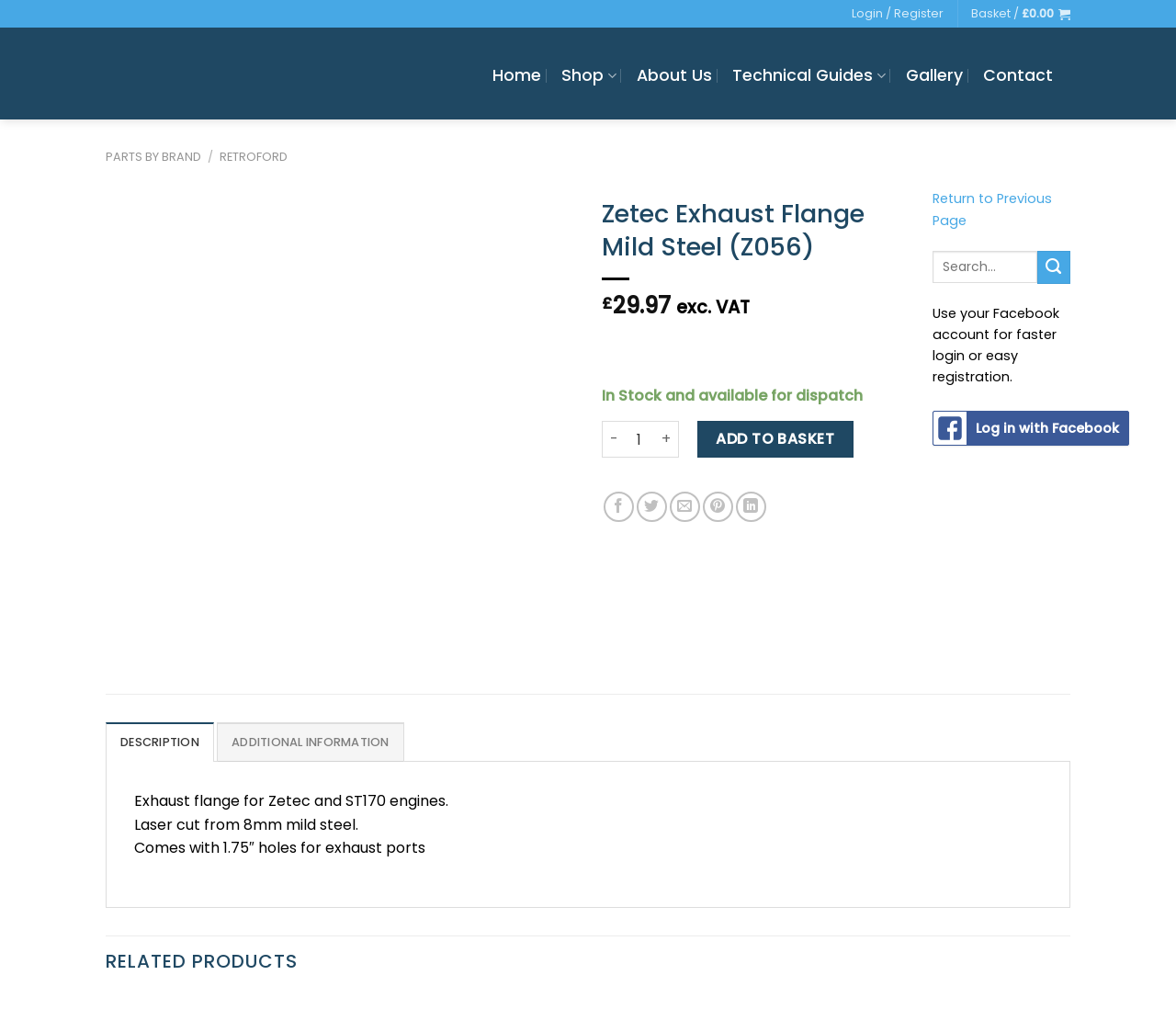Pinpoint the bounding box coordinates of the element to be clicked to execute the instruction: "Contact Morton Golf Sales".

None